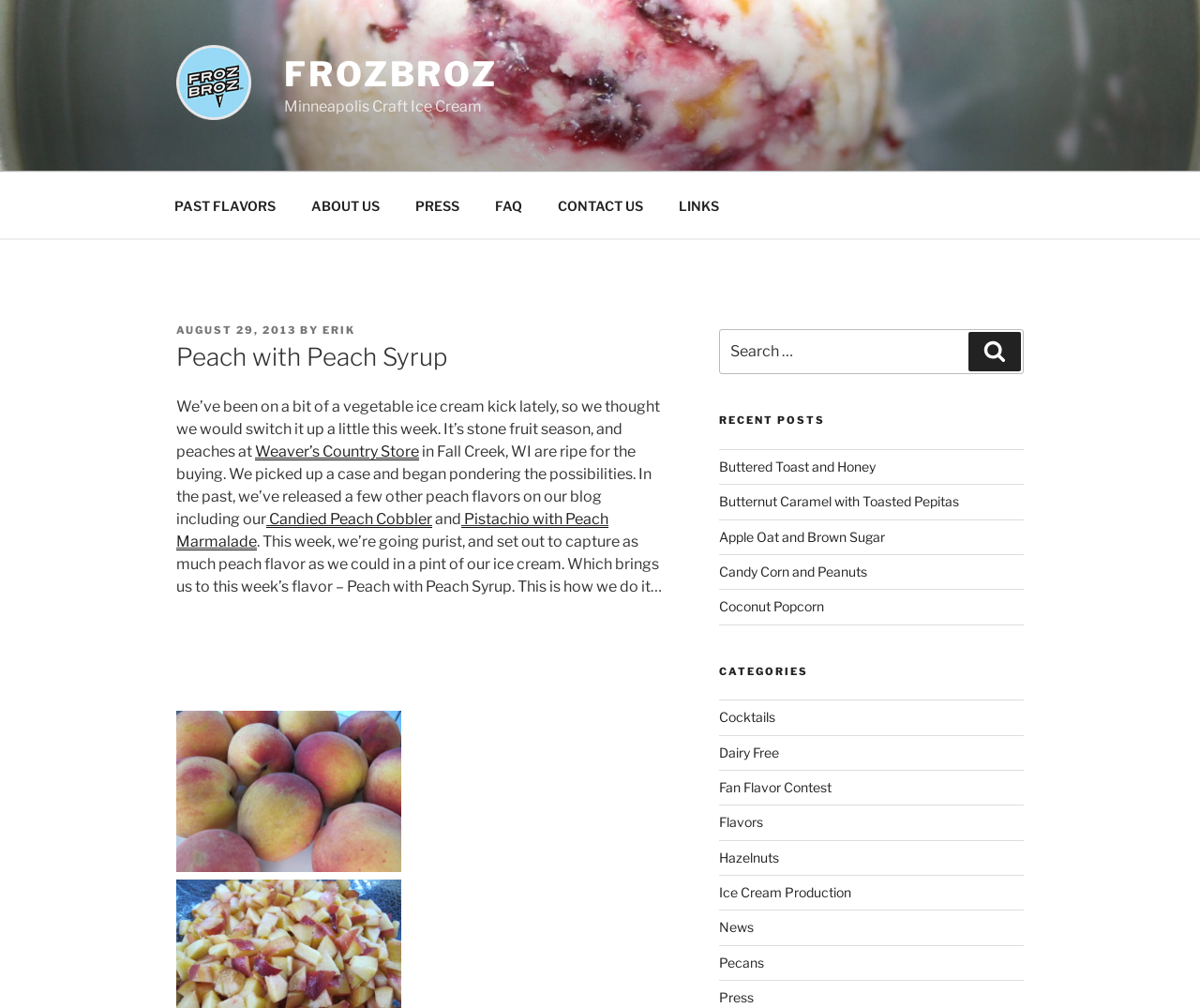Pinpoint the bounding box coordinates of the clickable area necessary to execute the following instruction: "Click the 'SHARE ON FACEBOOK' link". The coordinates should be given as four float numbers between 0 and 1, namely [left, top, right, bottom].

None